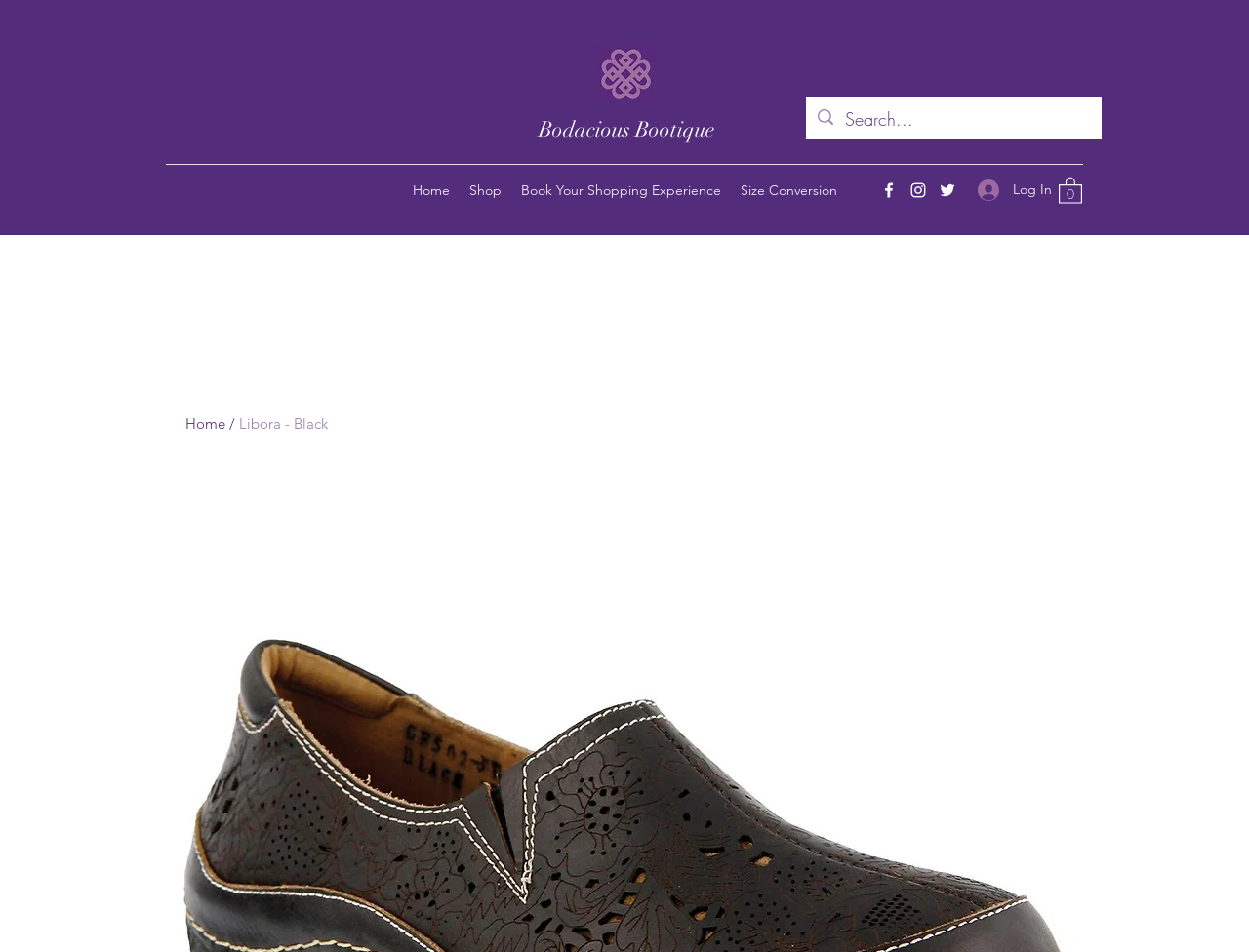Determine the bounding box coordinates for the element that should be clicked to follow this instruction: "Log In to account". The coordinates should be given as four float numbers between 0 and 1, in the format [left, top, right, bottom].

[0.772, 0.181, 0.842, 0.219]